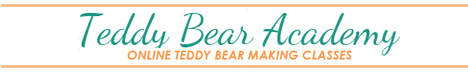Please analyze the image and provide a thorough answer to the question:
What type of classes are offered?

The banner indicates that the Teddy Bear Academy offers online classes specifically focused on making teddy bears, which is evident from the subtitle 'ONLINE TEDDY BEAR MAKING CLASSES'.